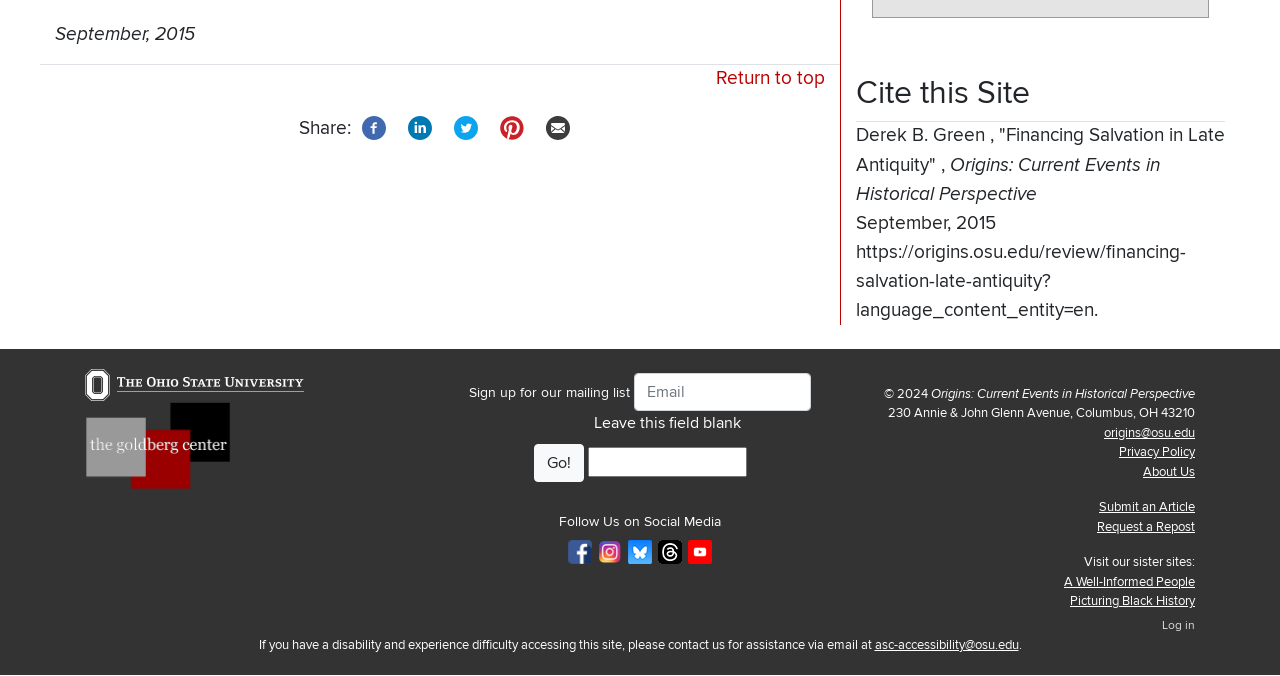Please indicate the bounding box coordinates for the clickable area to complete the following task: "Follow us on Instagram". The coordinates should be specified as four float numbers between 0 and 1, i.e., [left, top, right, bottom].

[0.465, 0.799, 0.488, 0.829]